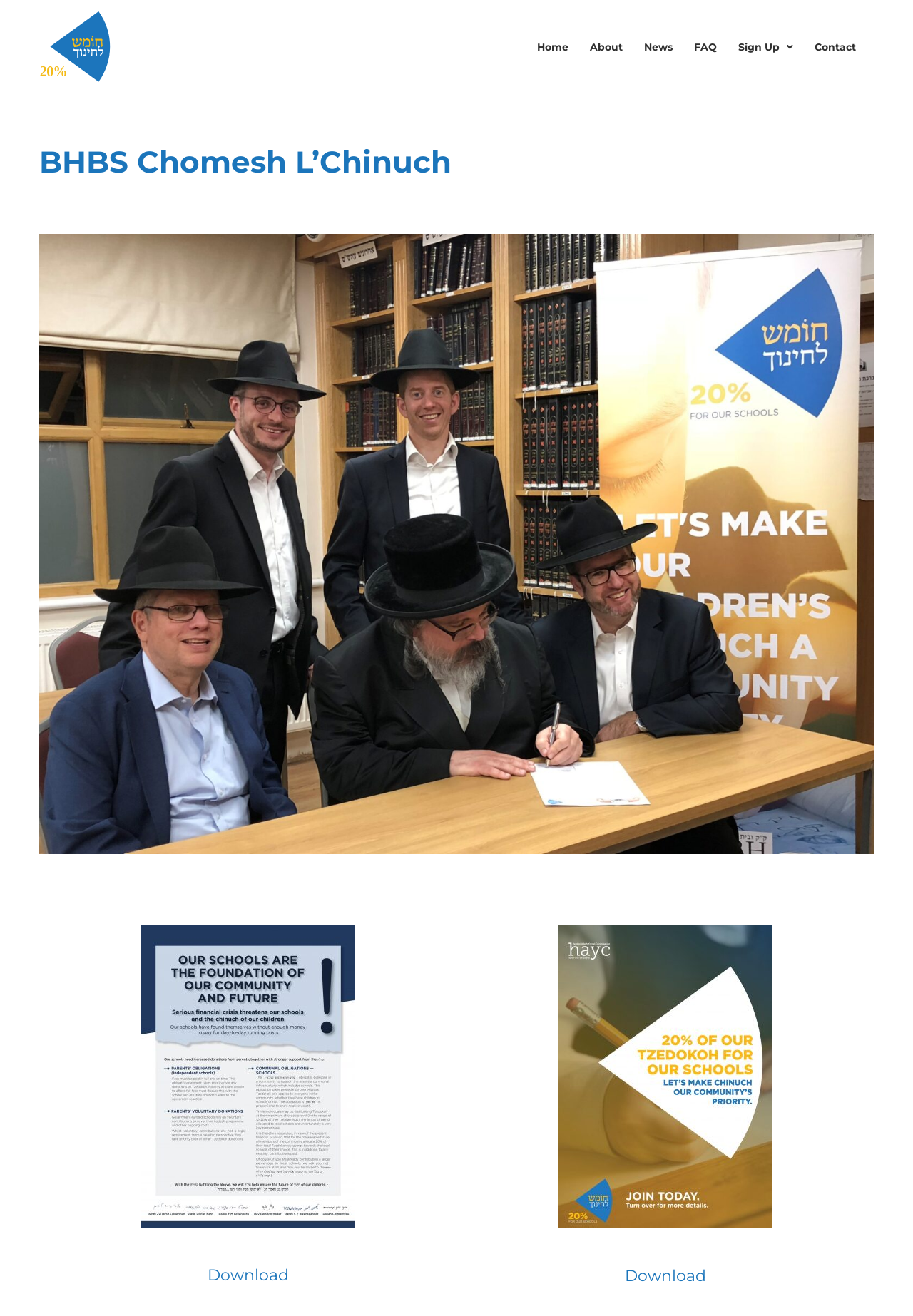Find the bounding box coordinates for the HTML element described as: "Download". The coordinates should consist of four float values between 0 and 1, i.e., [left, top, right, bottom].

[0.665, 0.745, 0.792, 0.77]